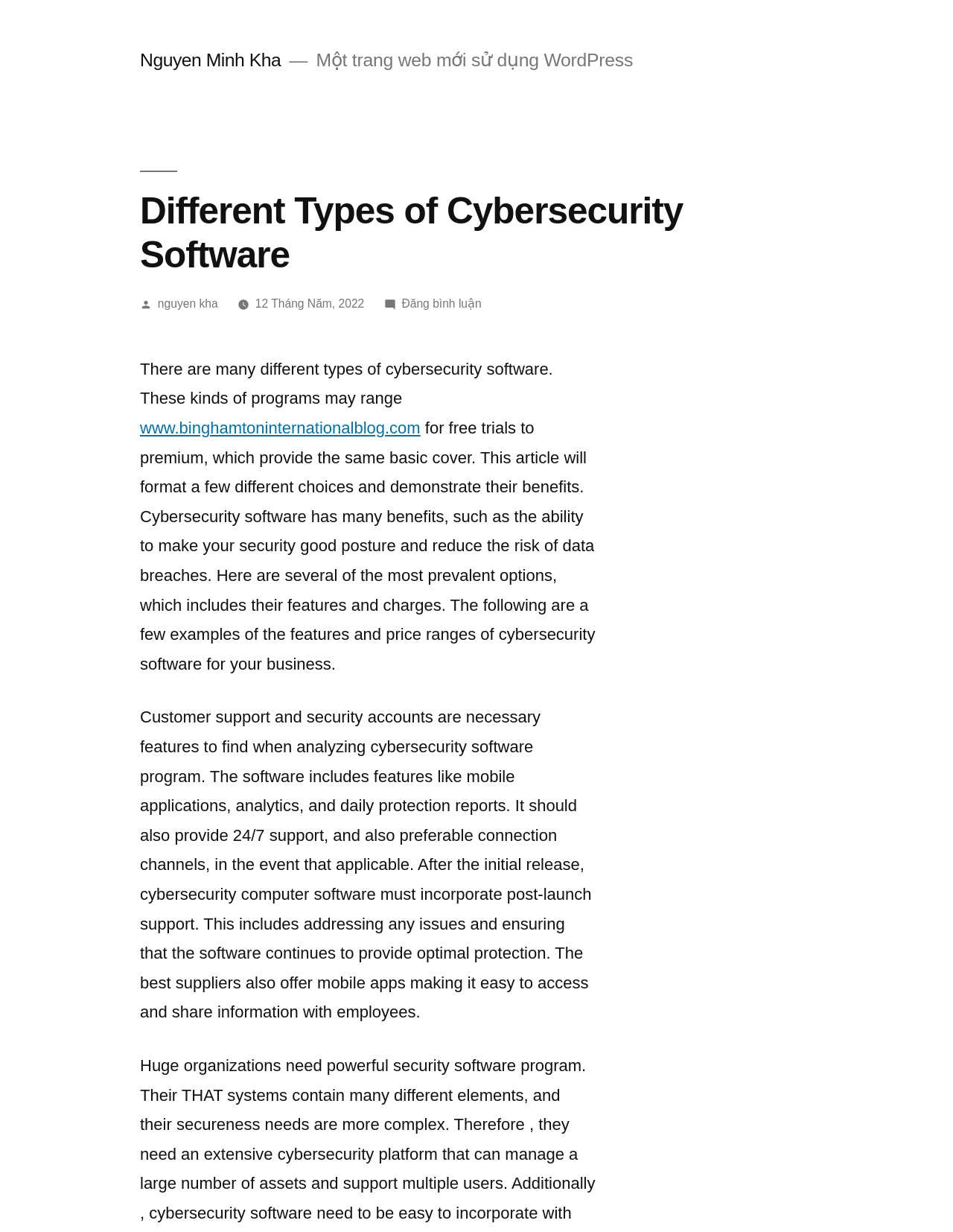Identify and provide the main heading of the webpage.

Different Types of Cybersecurity Software